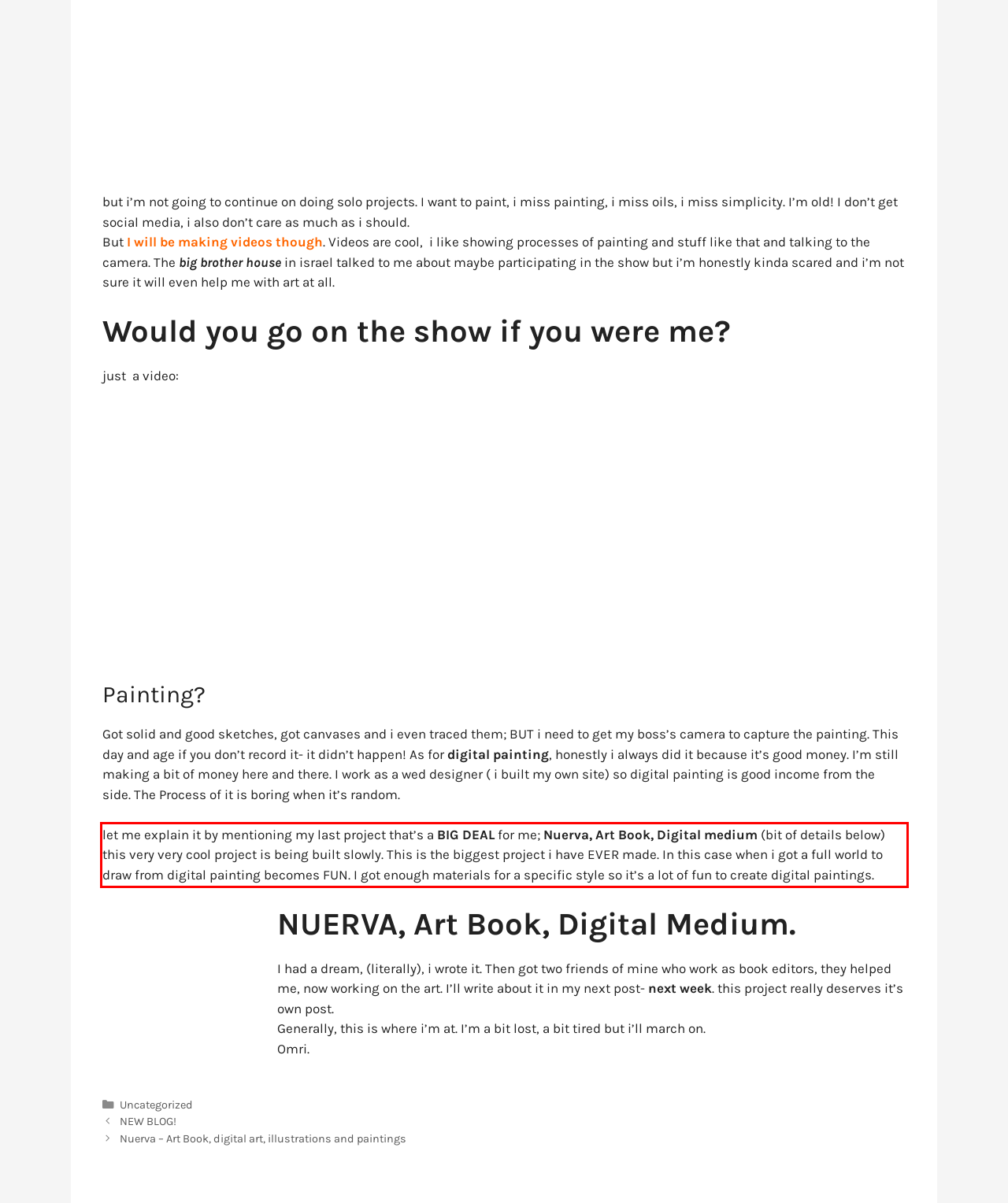Please look at the webpage screenshot and extract the text enclosed by the red bounding box.

let me explain it by mentioning my last project that’s a BIG DEAL for me; Nuerva, Art Book, Digital medium (bit of details below) this very very cool project is being built slowly. This is the biggest project i have EVER made. In this case when i got a full world to draw from digital painting becomes FUN. I got enough materials for a specific style so it’s a lot of fun to create digital paintings.